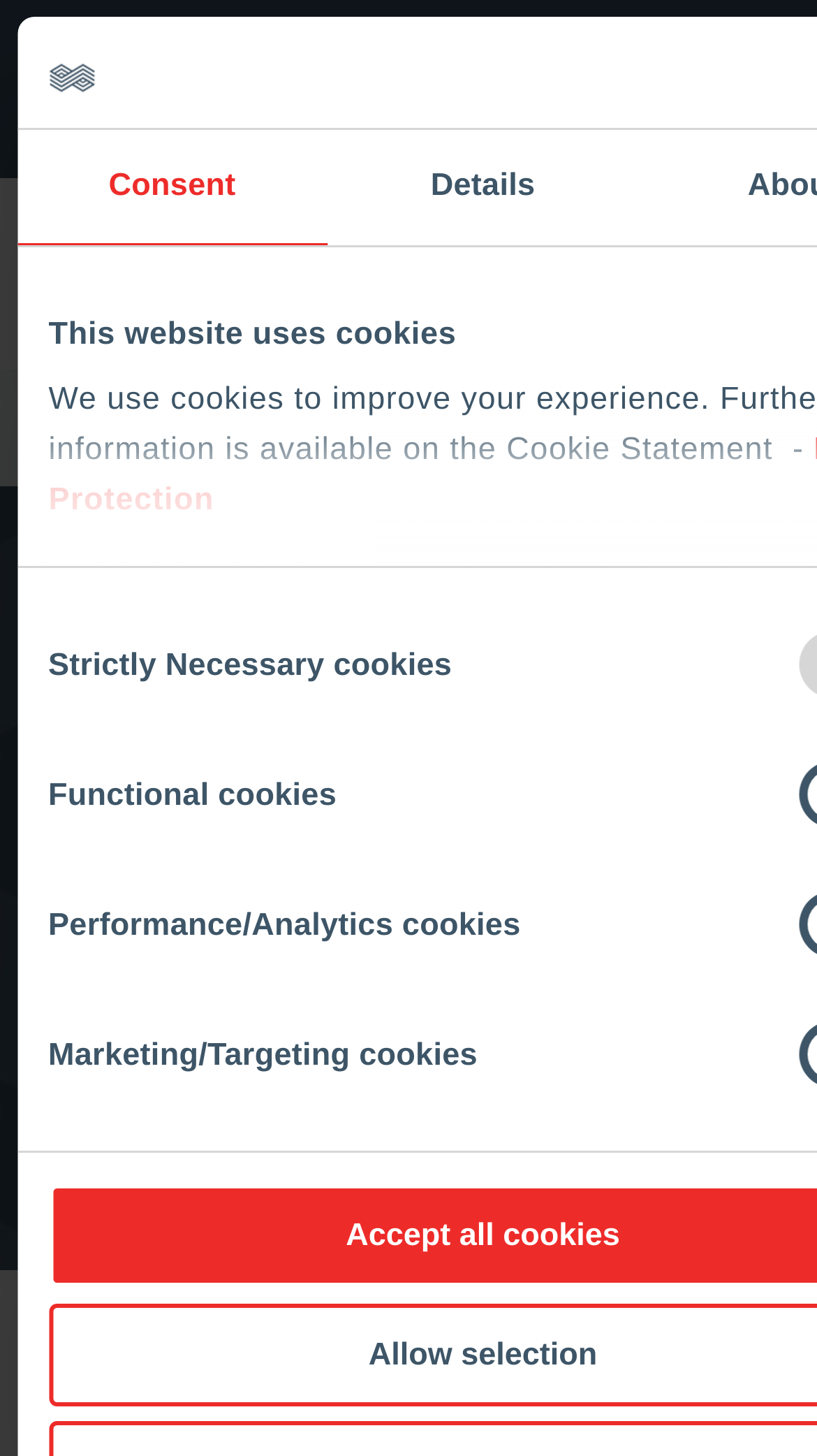Review the image closely and give a comprehensive answer to the question: How many links are there in the top navigation bar?

The top navigation bar contains three links: 'CORPORATE WEBSITE', 'RHI Magnesita Investors', and 'Regulatory News'.